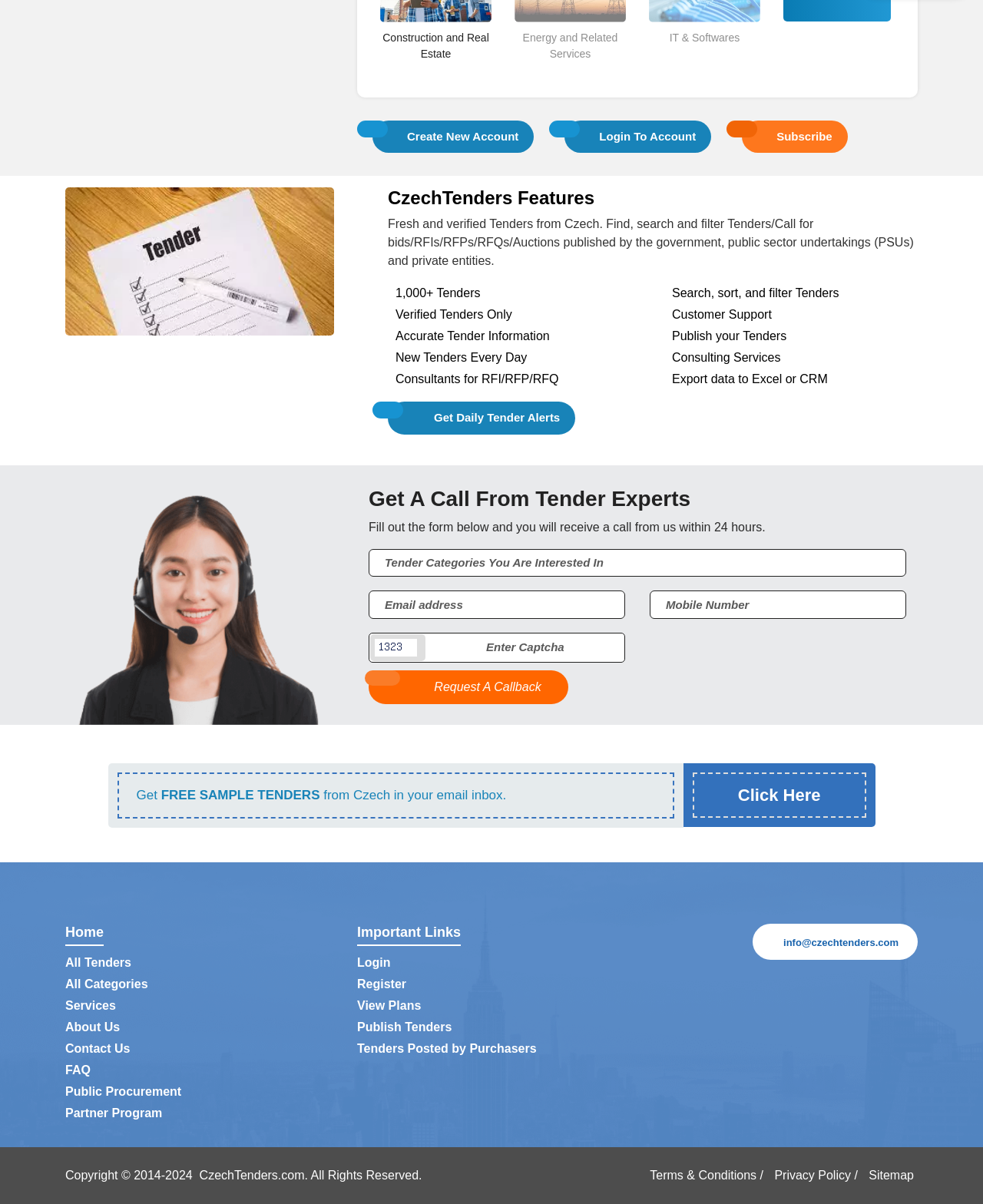Find the bounding box coordinates of the area to click in order to follow the instruction: "Click on Construction and Real Estate link".

[0.387, 0.025, 0.5, 0.051]